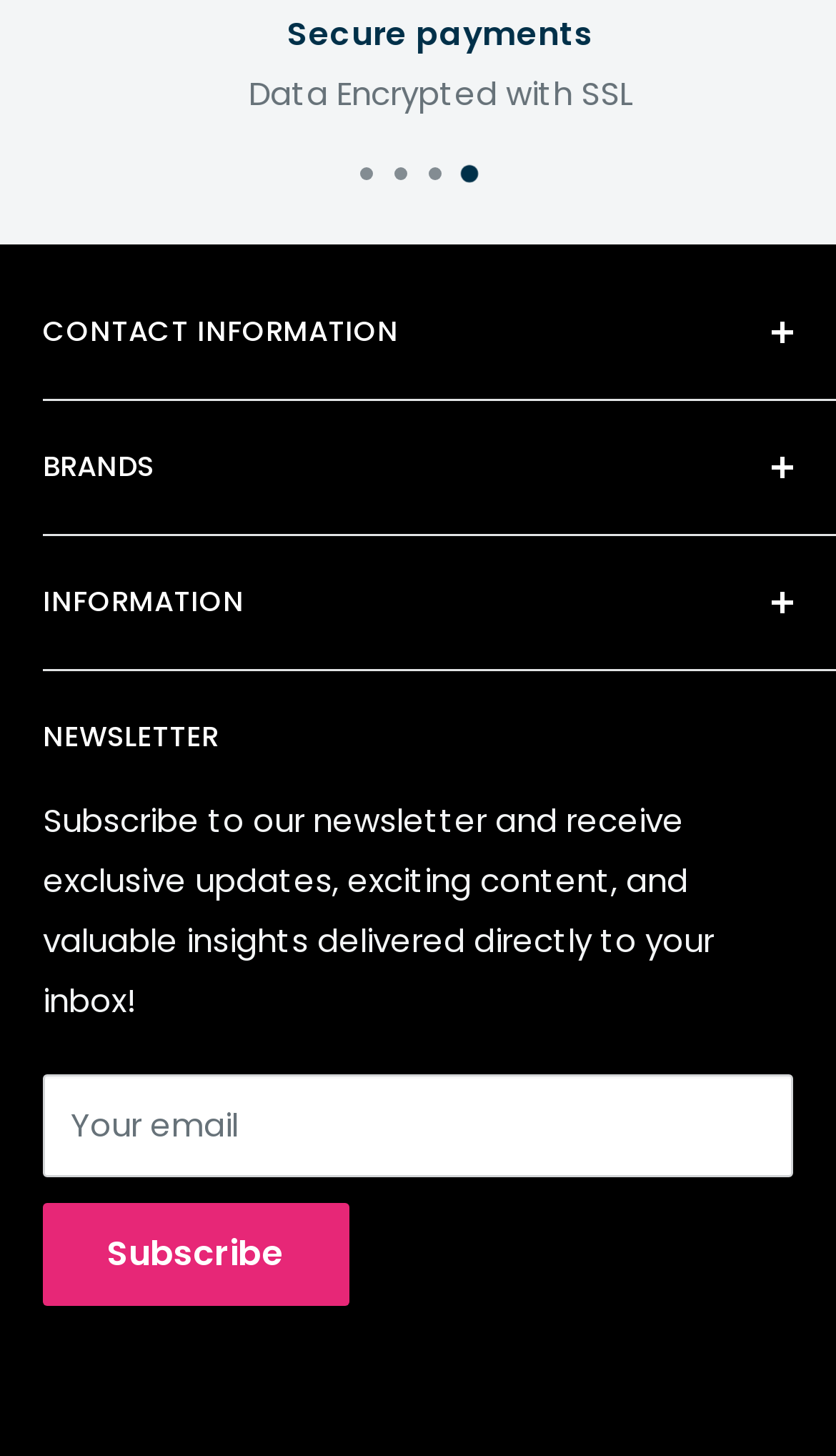What is the purpose of the 'NEWSLETTER' section?
Refer to the image and respond with a one-word or short-phrase answer.

To subscribe to exclusive updates